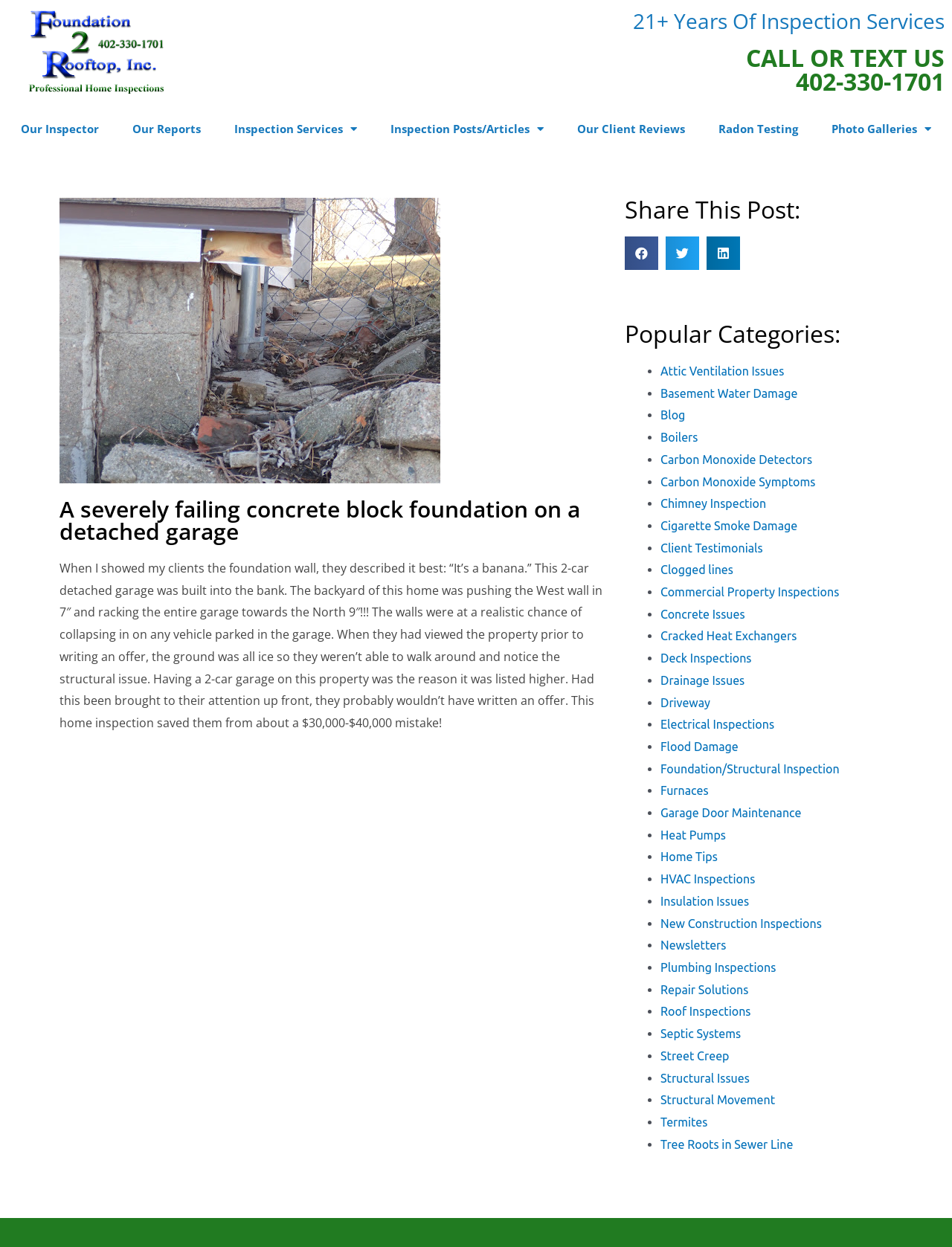Please mark the bounding box coordinates of the area that should be clicked to carry out the instruction: "Click the 'Our Inspector' link".

[0.008, 0.089, 0.117, 0.117]